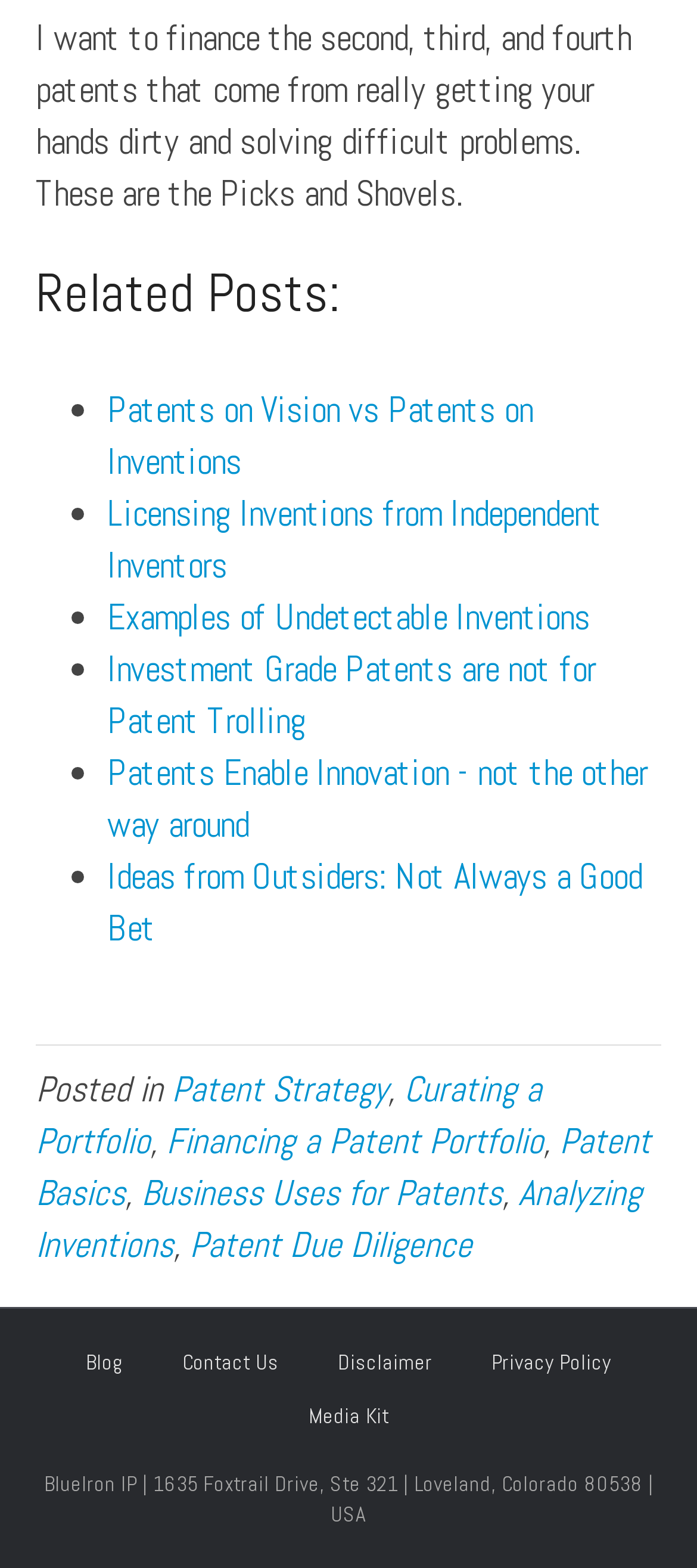Determine the bounding box coordinates for the element that should be clicked to follow this instruction: "View 'Patent Strategy' category". The coordinates should be given as four float numbers between 0 and 1, in the format [left, top, right, bottom].

[0.246, 0.68, 0.556, 0.709]